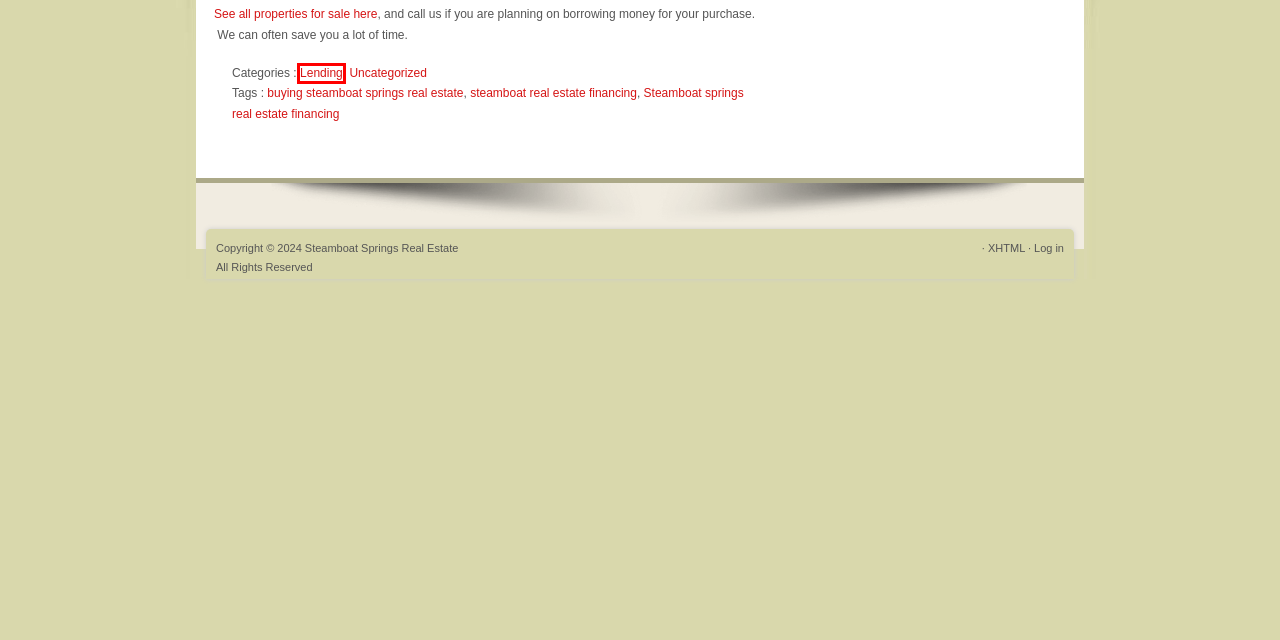You are given a screenshot depicting a webpage with a red bounding box around a UI element. Select the description that best corresponds to the new webpage after clicking the selected element. Here are the choices:
A. Burgess Creek Area :: Steamboat Springs Real Estate
B. steamboat real estate financing :: Steamboat Springs Real Estate
C. Lending :: Steamboat Springs Real Estate
D. Uncategorized :: Steamboat Springs Real Estate
E. buying steamboat springs real estate :: Steamboat Springs Real Estate
F. Steamboat Springs Real Estate
G. Big Valley Ranch :: Steamboat Springs Real Estate
H. Log In ‹ Steamboat Springs Real Estate — WordPress

C